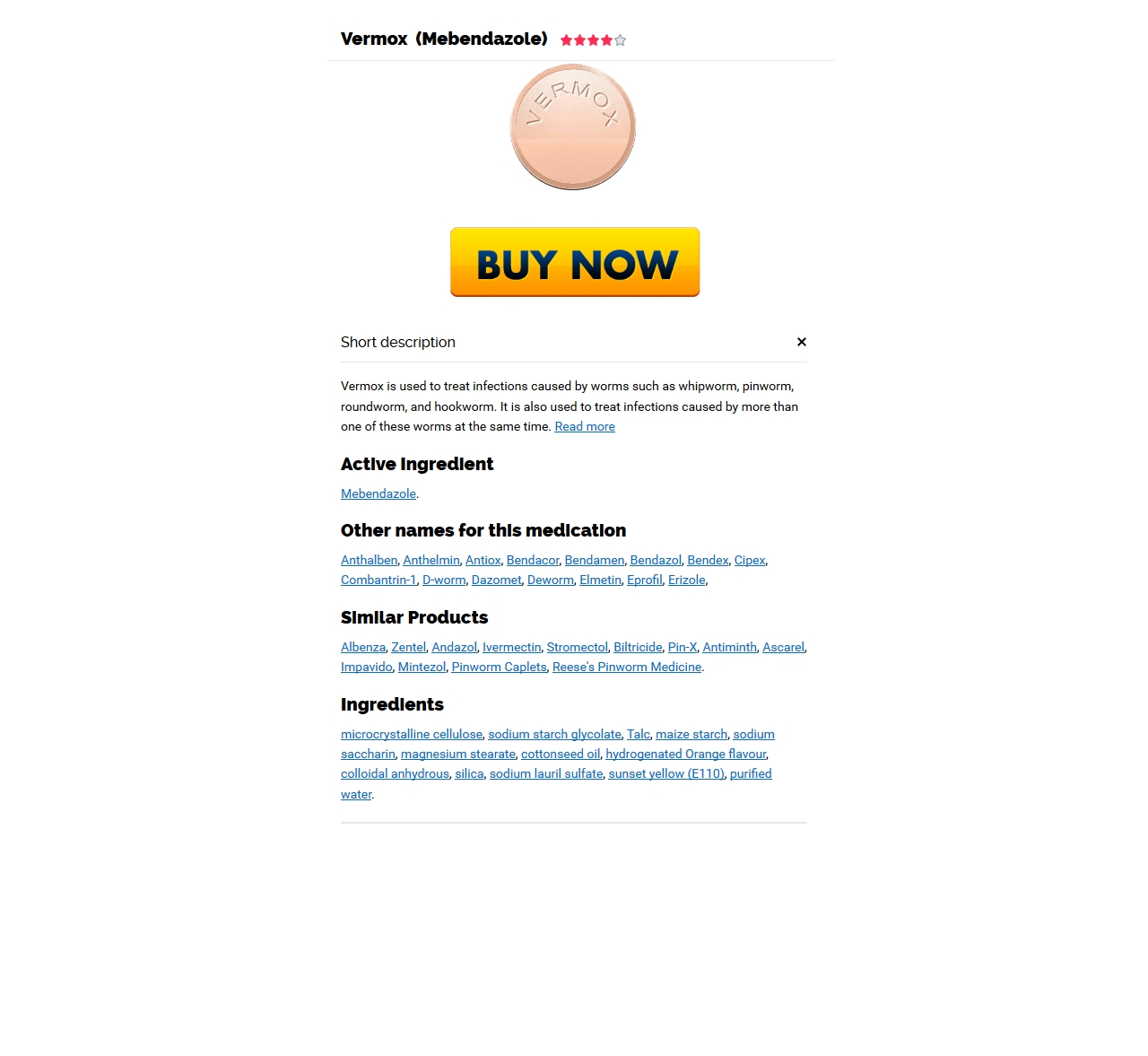Respond with a single word or phrase for the following question: 
How many comments are there?

110